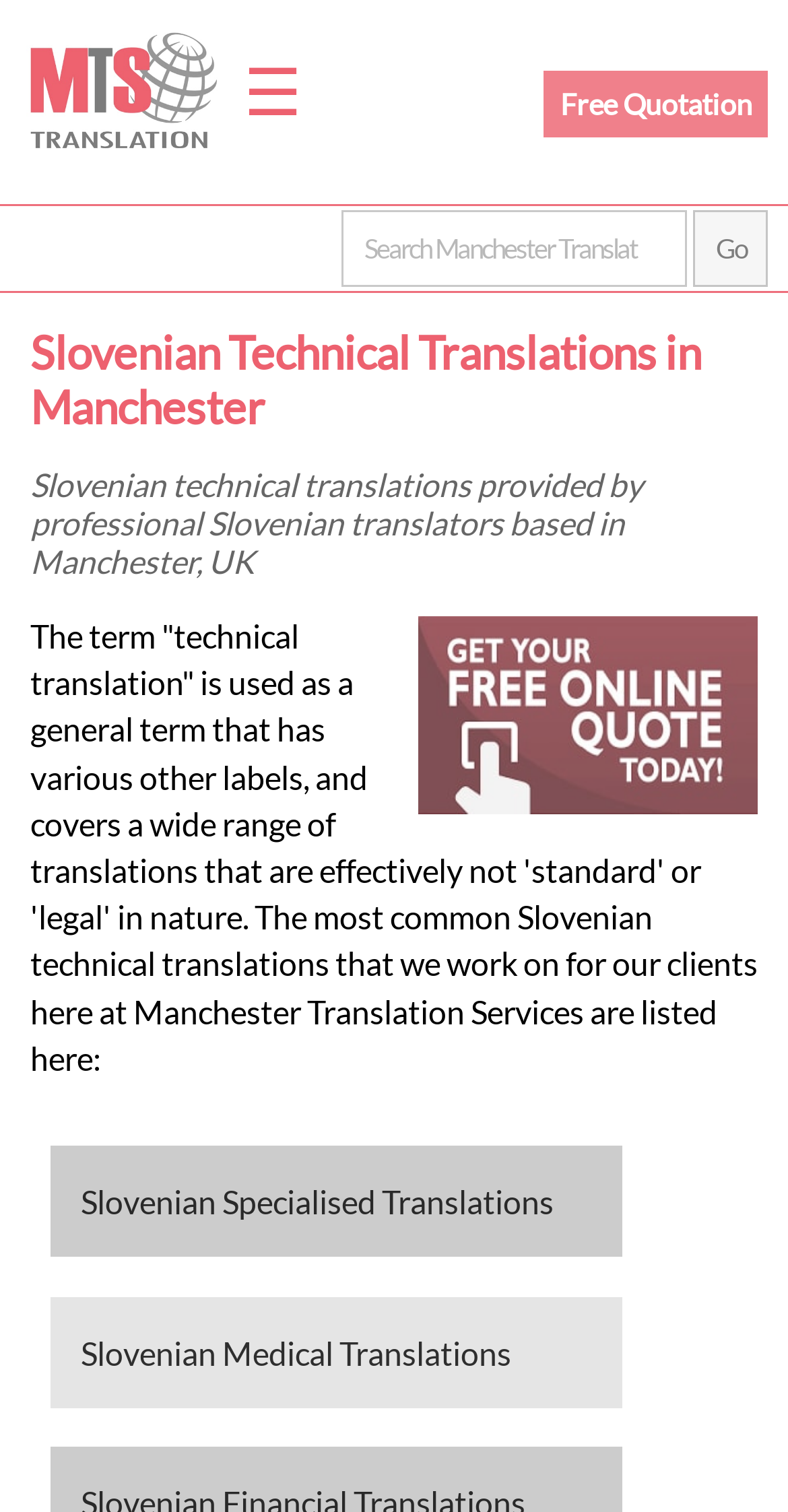Determine the bounding box for the UI element that matches this description: "☰".

[0.271, 0.013, 0.422, 0.107]